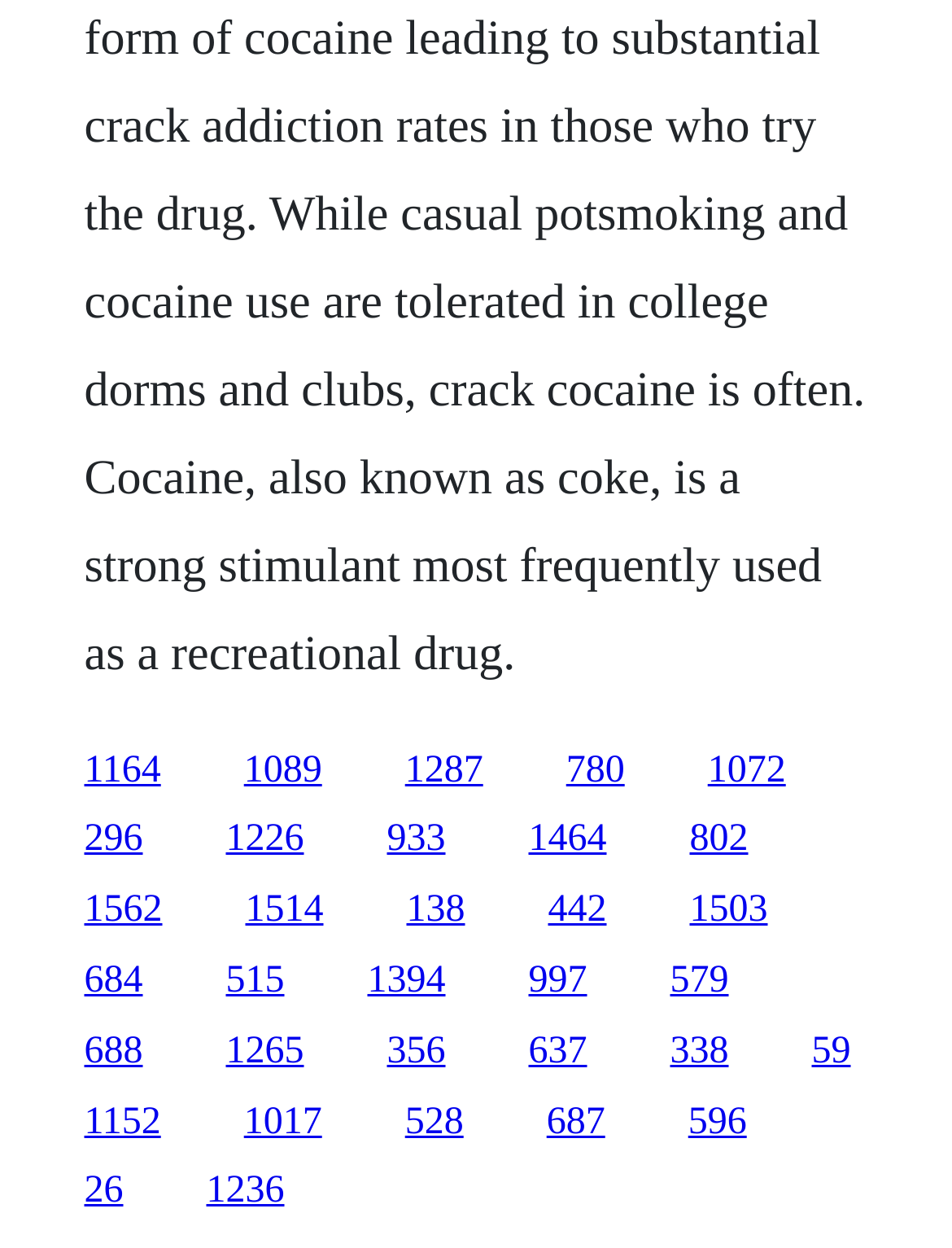Locate the bounding box coordinates of the region to be clicked to comply with the following instruction: "Visit Twitter". The coordinates must be four float numbers between 0 and 1, in the form [left, top, right, bottom].

None